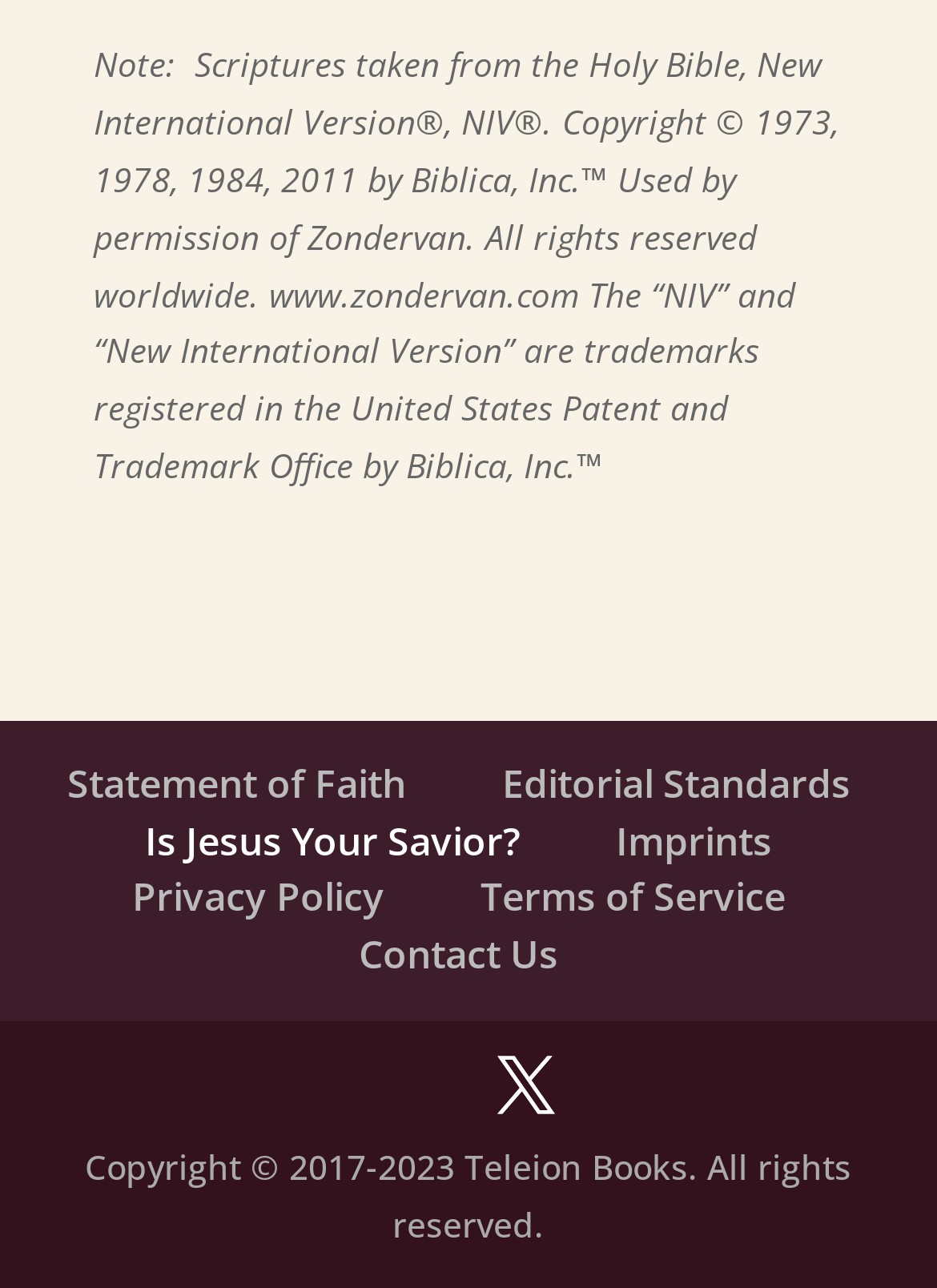Specify the bounding box coordinates (top-left x, top-left y, bottom-right x, bottom-right y) of the UI element in the screenshot that matches this description: Statement of Faith

[0.072, 0.587, 0.433, 0.628]